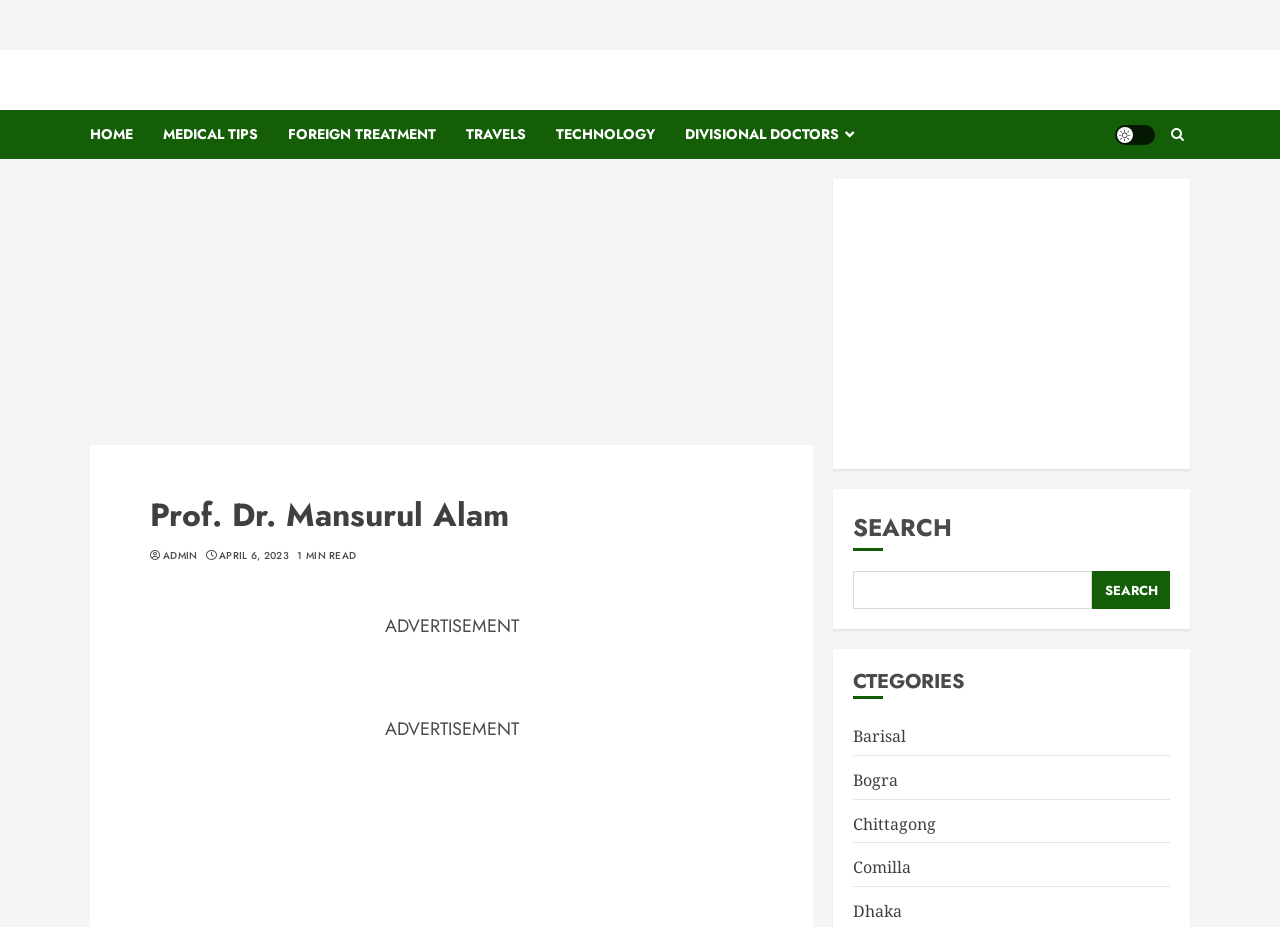Determine the coordinates of the bounding box that should be clicked to complete the instruction: "toggle light/dark mode". The coordinates should be represented by four float numbers between 0 and 1: [left, top, right, bottom].

[0.871, 0.134, 0.902, 0.156]